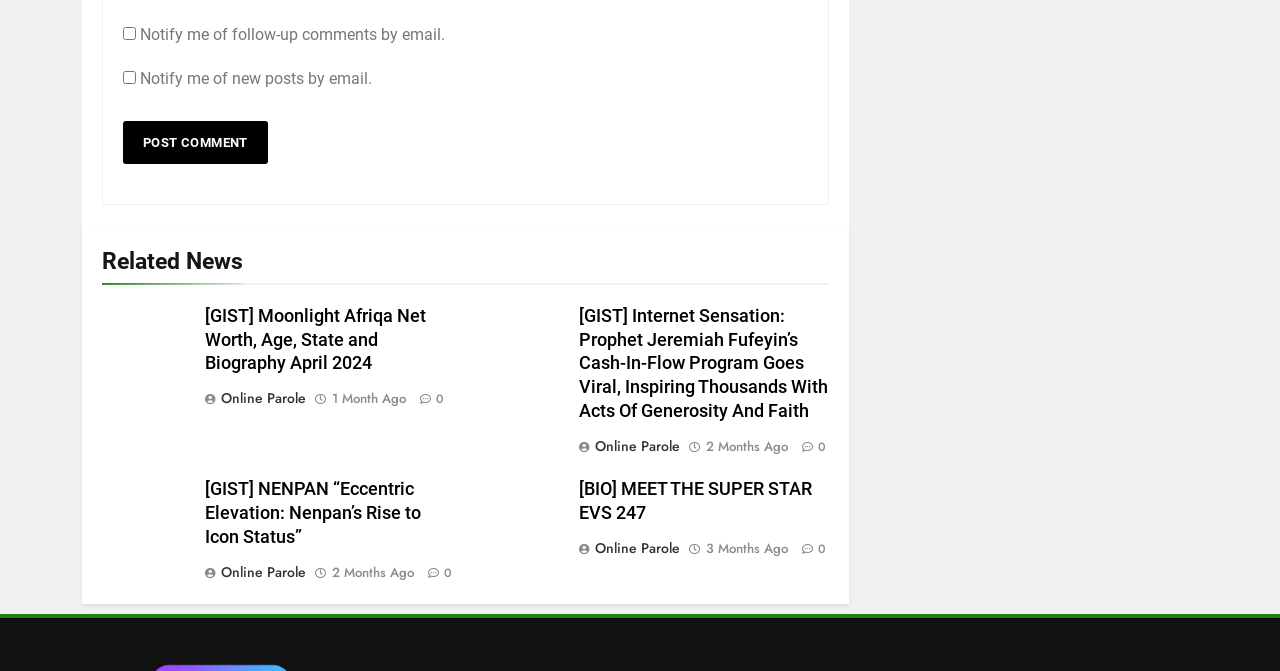Please specify the bounding box coordinates in the format (top-left x, top-left y, bottom-right x, bottom-right y), with values ranging from 0 to 1. Identify the bounding box for the UI component described as follows: 0

[0.619, 0.65, 0.645, 0.678]